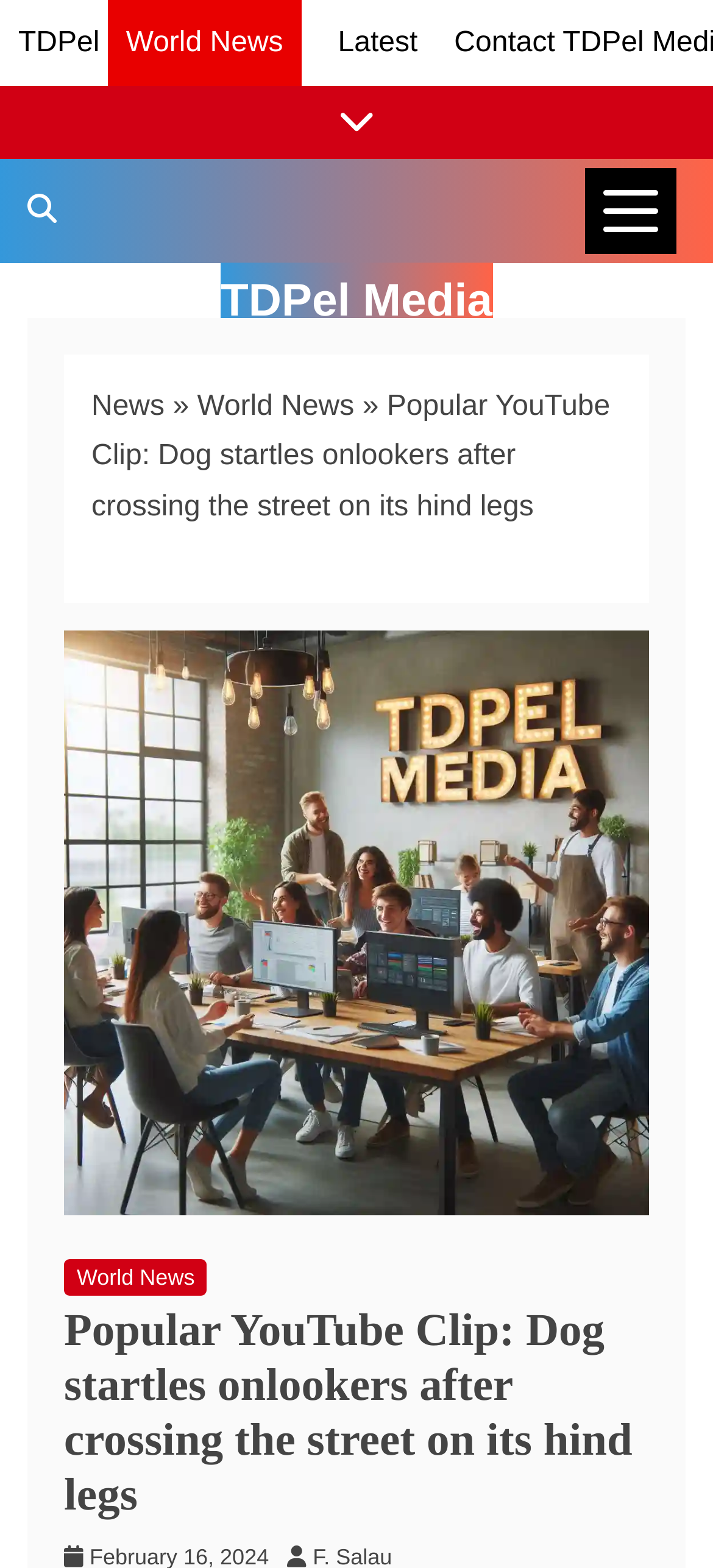Locate the coordinates of the bounding box for the clickable region that fulfills this instruction: "Search for something on TDPel Media".

[0.0, 0.102, 0.118, 0.168]